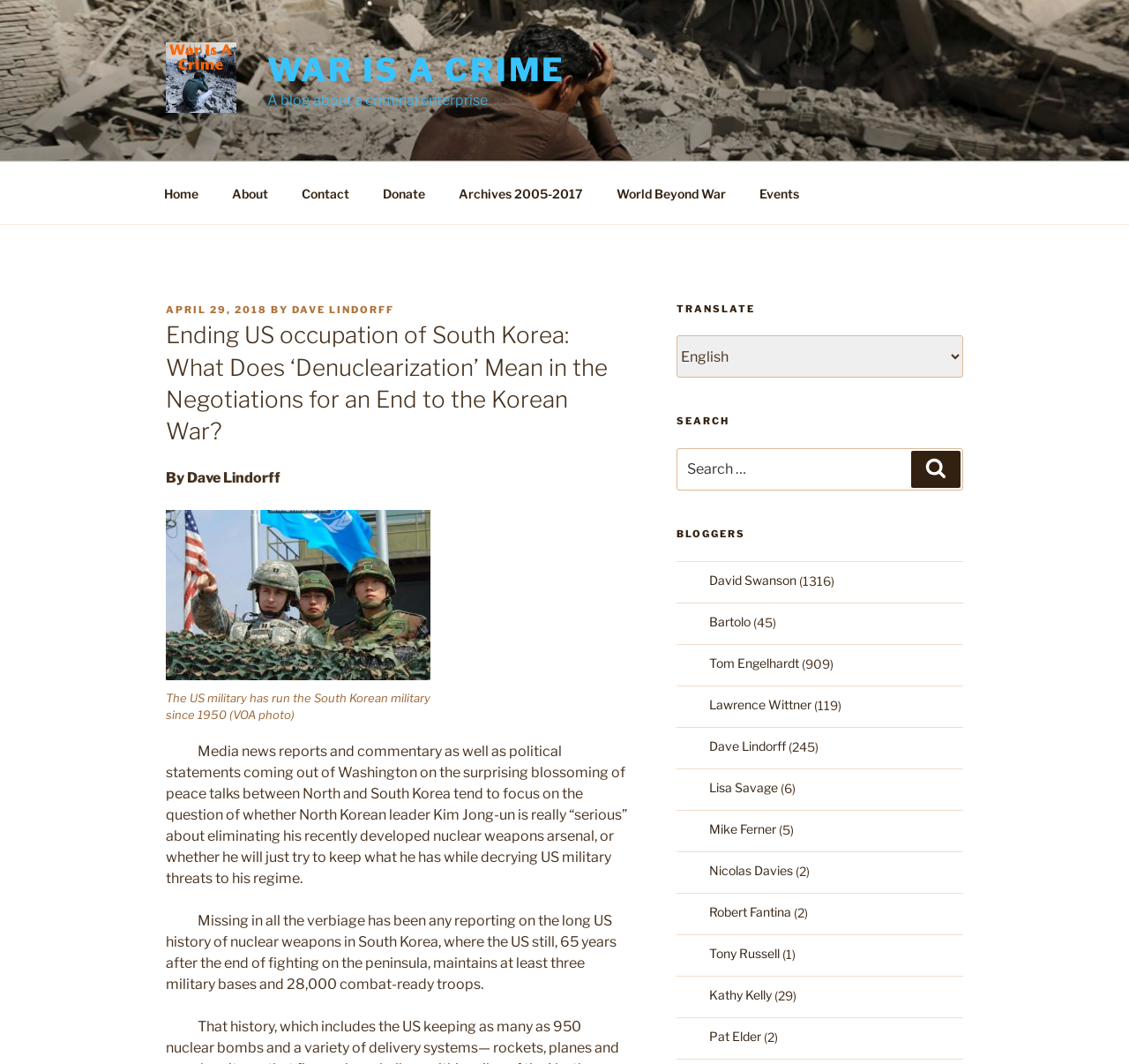Highlight the bounding box coordinates of the element that should be clicked to carry out the following instruction: "Read the article by Dave Lindorff". The coordinates must be given as four float numbers ranging from 0 to 1, i.e., [left, top, right, bottom].

[0.259, 0.285, 0.349, 0.297]